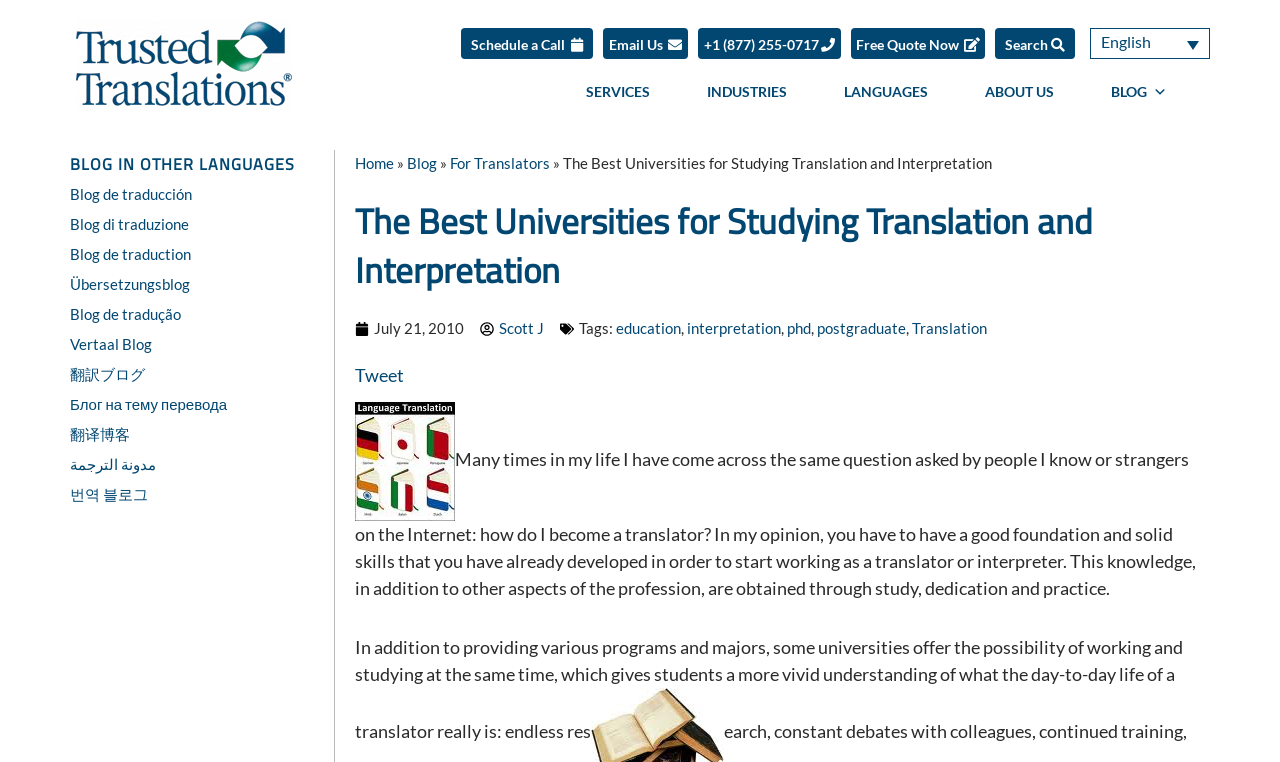Identify the bounding box coordinates of the section to be clicked to complete the task described by the following instruction: "Click the 'BLOG' link". The coordinates should be four float numbers between 0 and 1, formatted as [left, top, right, bottom].

[0.318, 0.202, 0.341, 0.226]